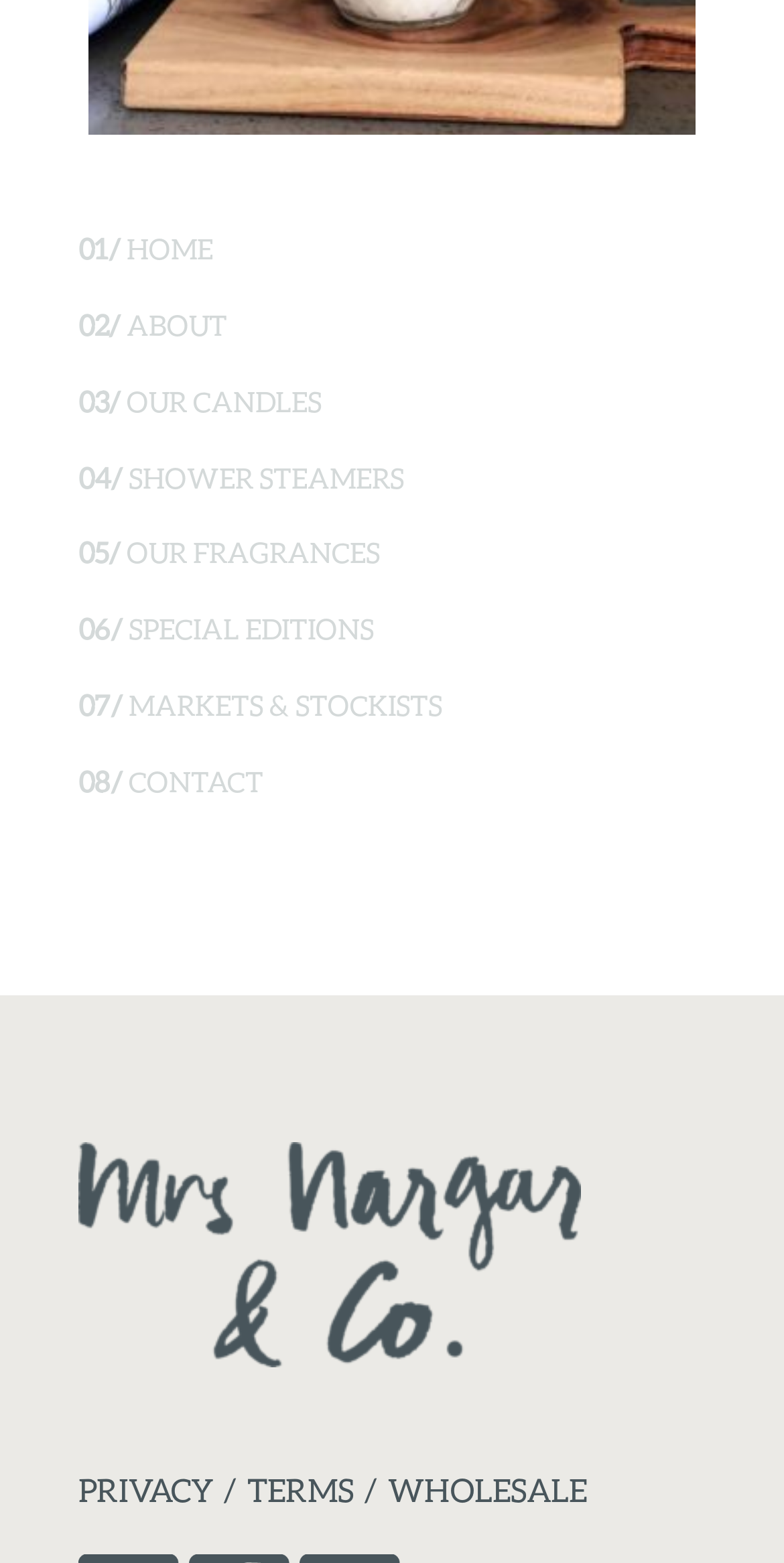What is the last link in the footer section?
Please provide a comprehensive and detailed answer to the question.

The last link in the footer section is 'WHOLESALE', which is located at the bottom right of the webpage.